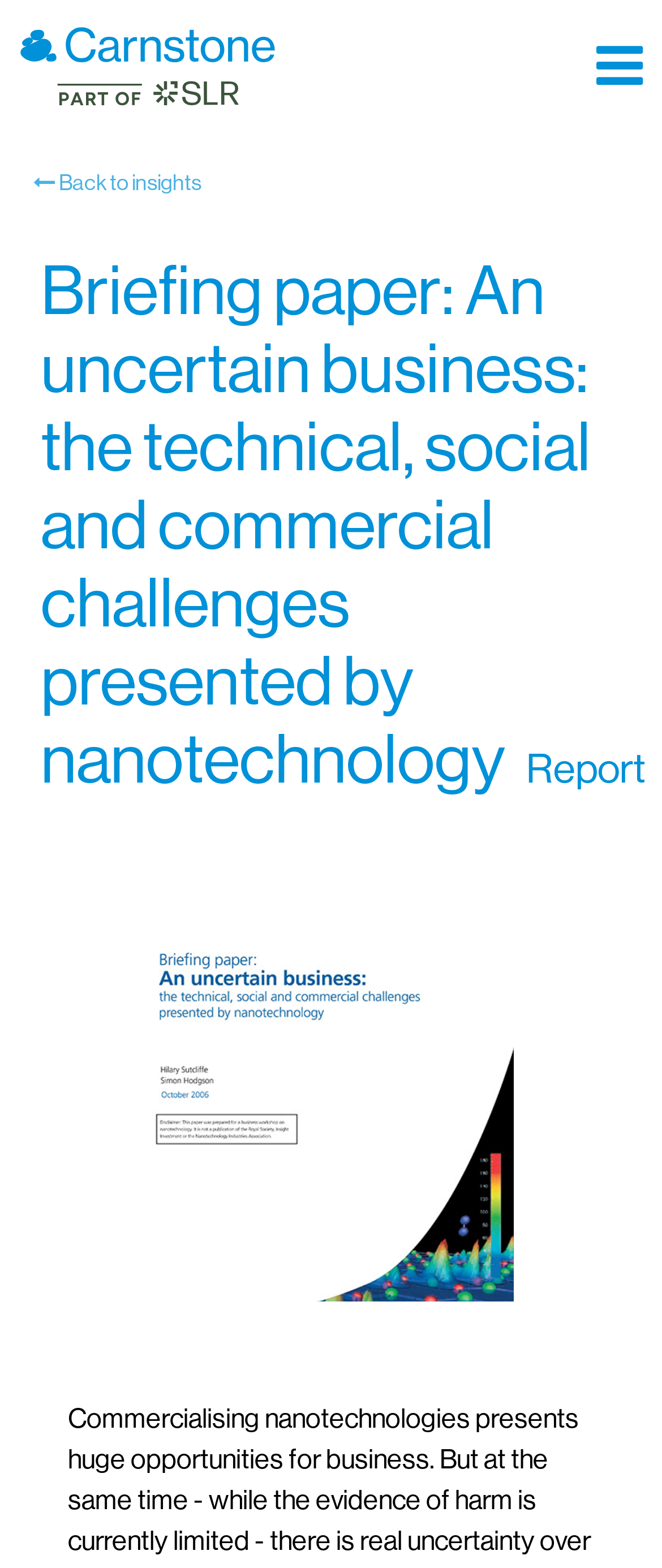Please examine the image and answer the question with a detailed explanation:
What is the topic of the briefing paper?

By analyzing the webpage, I found a heading element that contains the text 'Briefing paper: An uncertain business: the technical, social and commercial challenges presented by nanotechnology'. This suggests that the topic of the briefing paper is related to nanotechnology.